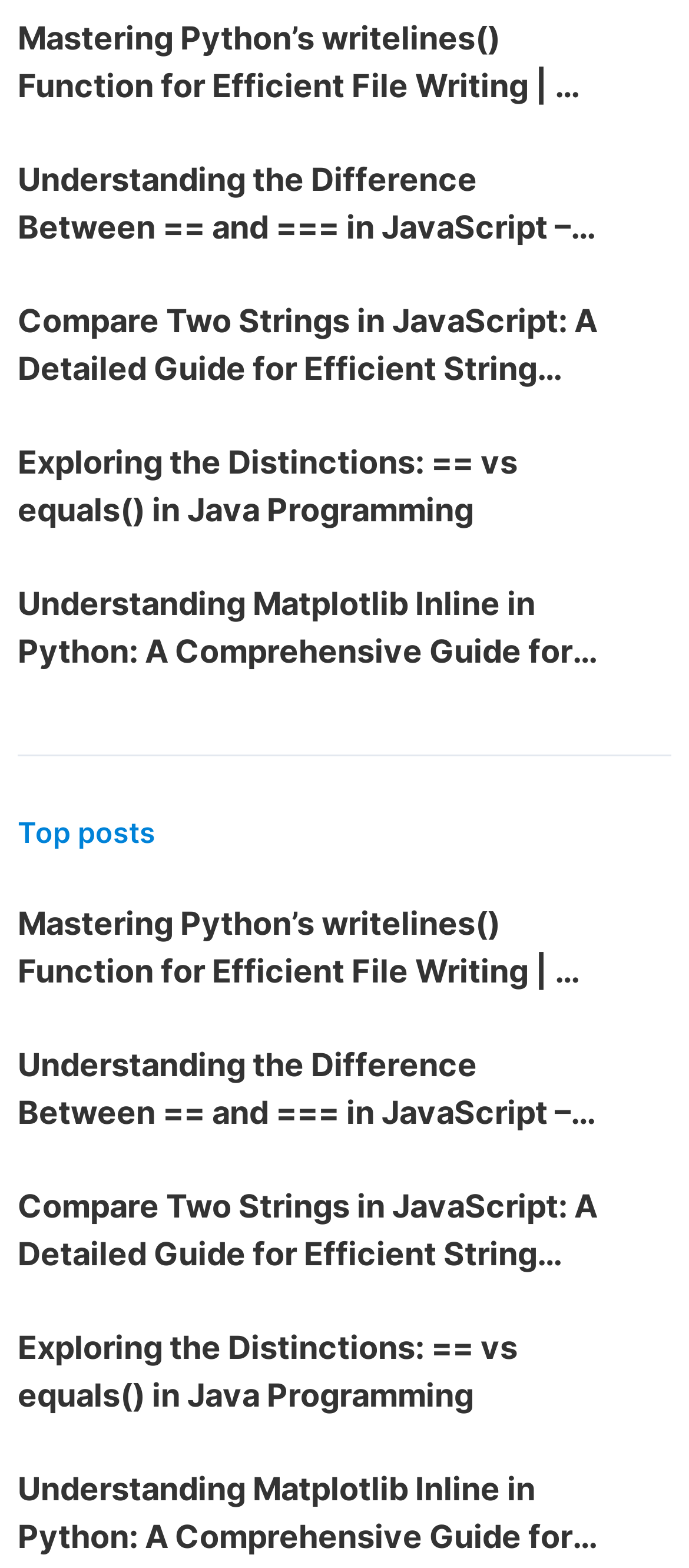Find the bounding box coordinates for the area that must be clicked to perform this action: "View the guide to Understanding Matplotlib Inline in Python".

[0.026, 0.37, 0.872, 0.431]